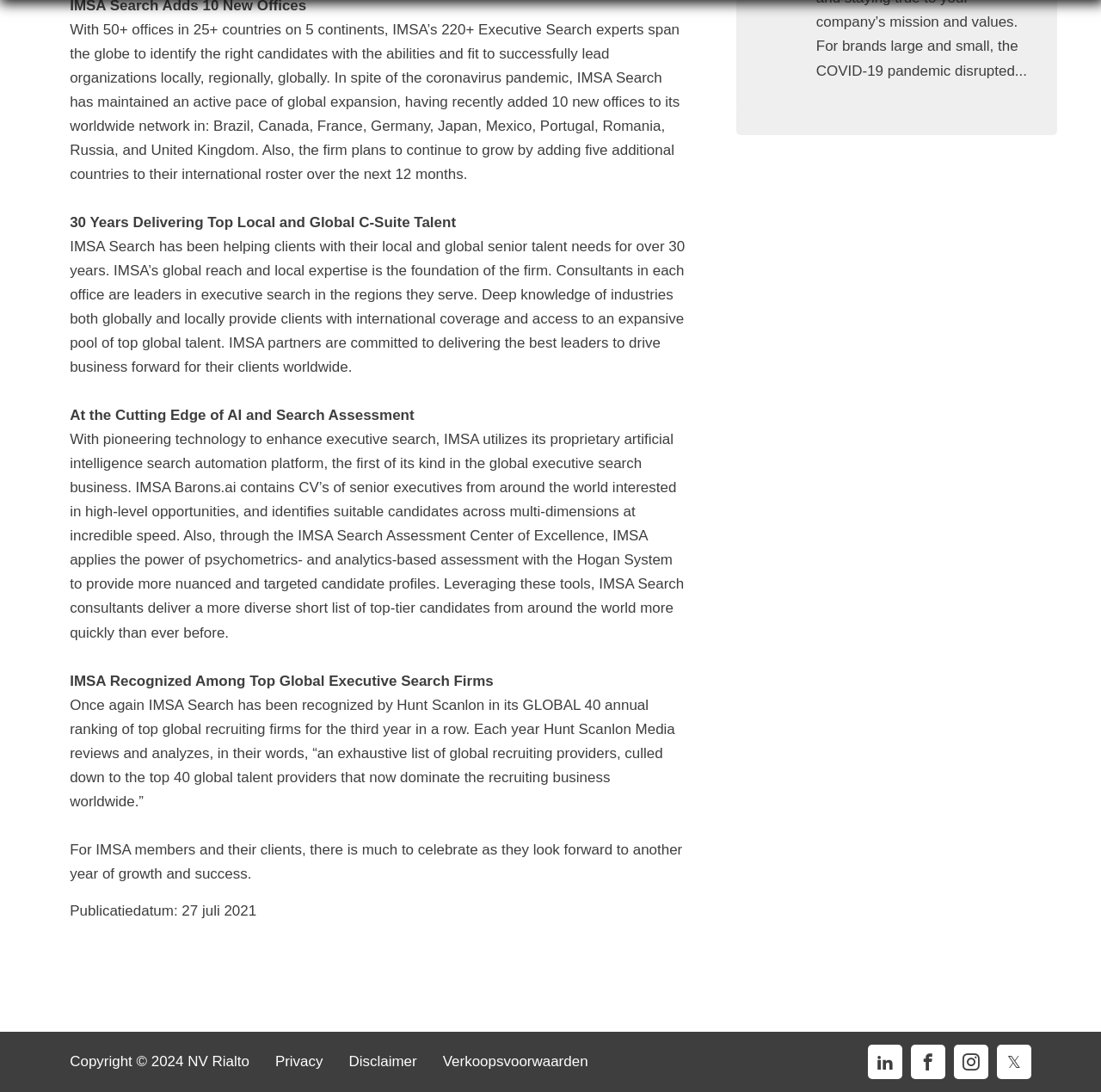Please determine the bounding box coordinates for the UI element described as: "Privacy".

[0.25, 0.964, 0.293, 0.98]